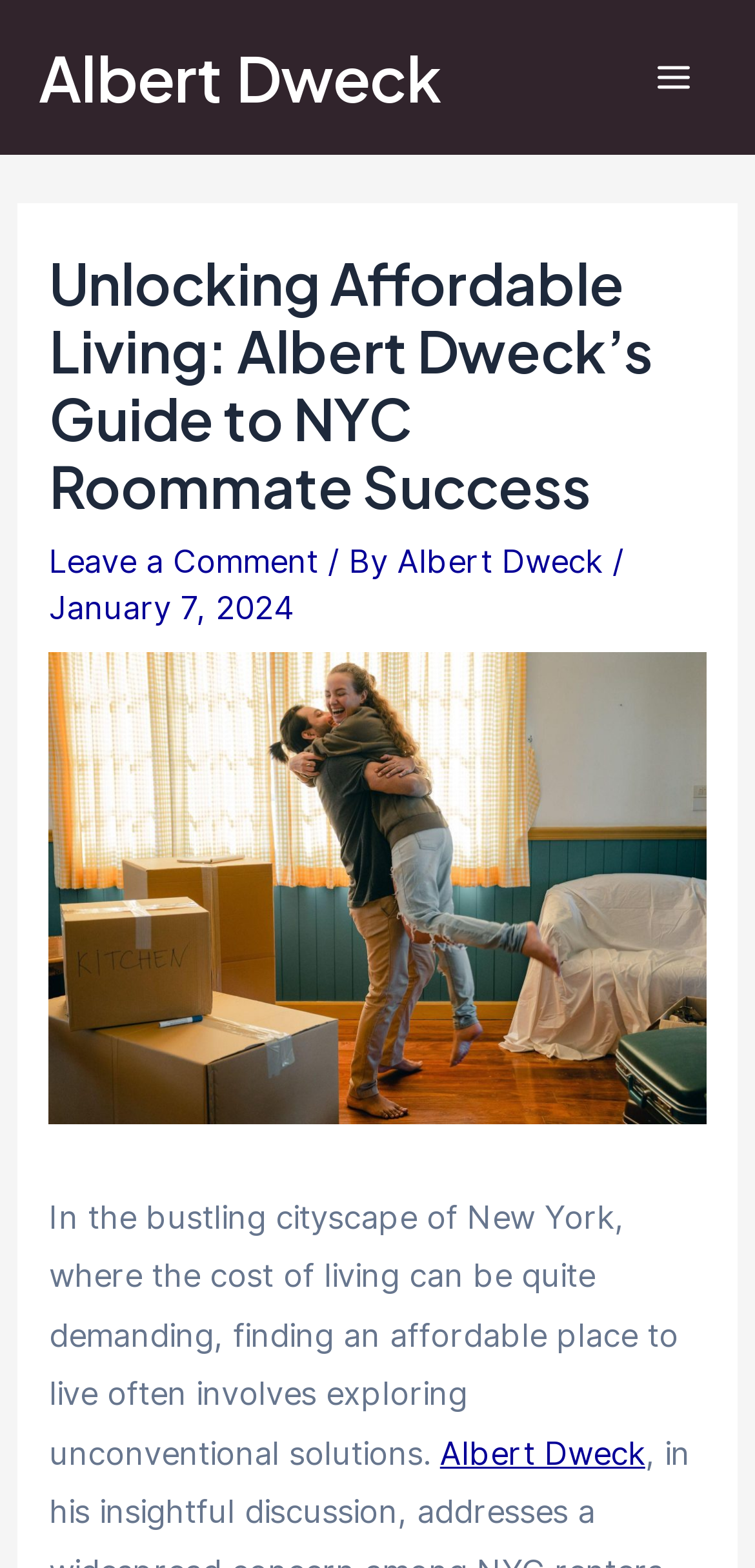What is the image above the article about?
Based on the screenshot, provide your answer in one word or phrase.

Affordable living